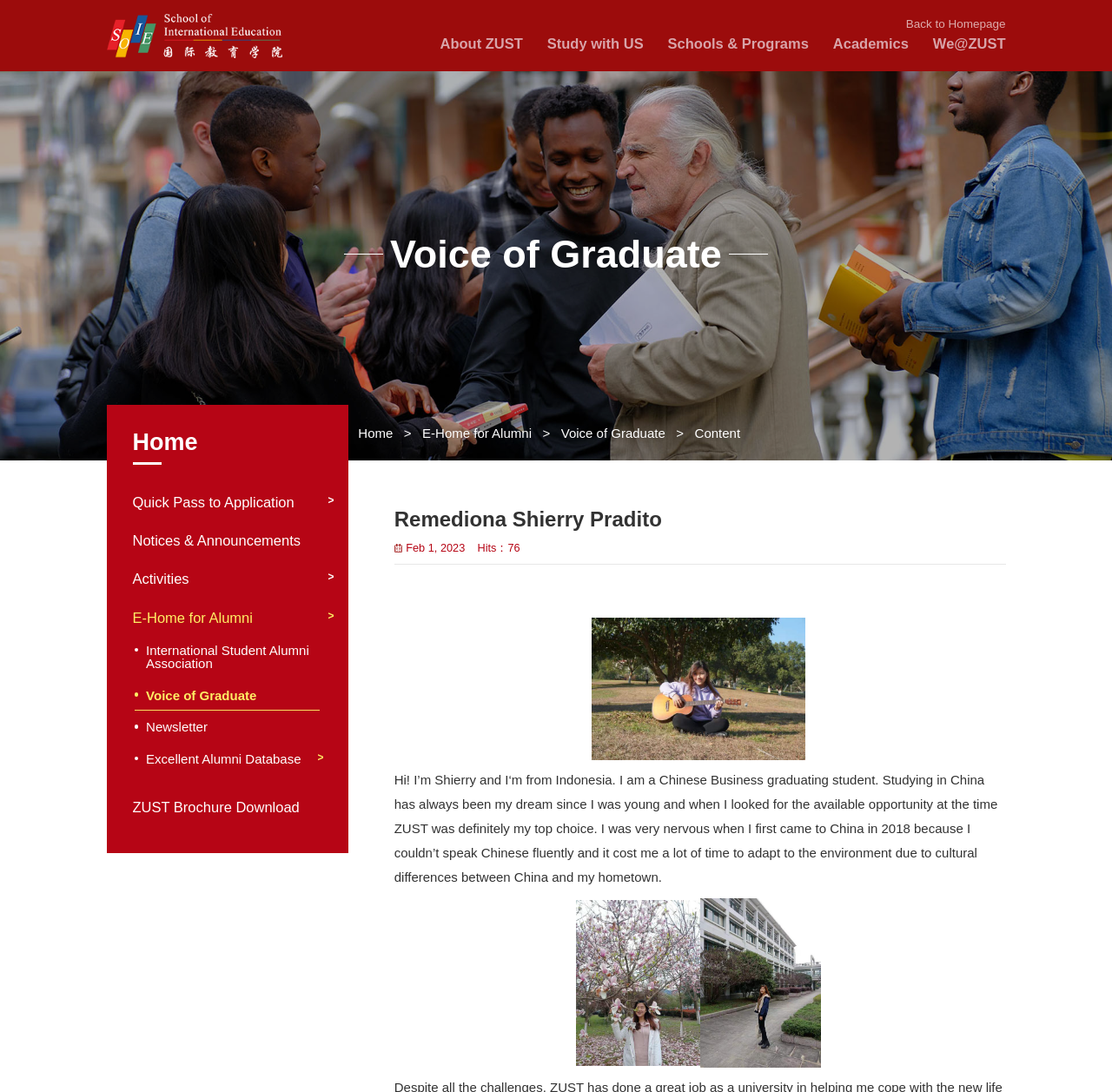What is the name of the person mentioned on the webpage?
Please answer the question as detailed as possible based on the image.

The static text element with the text 'Remediona Shierry Pradito' suggests that this is the name of a person mentioned on the webpage.